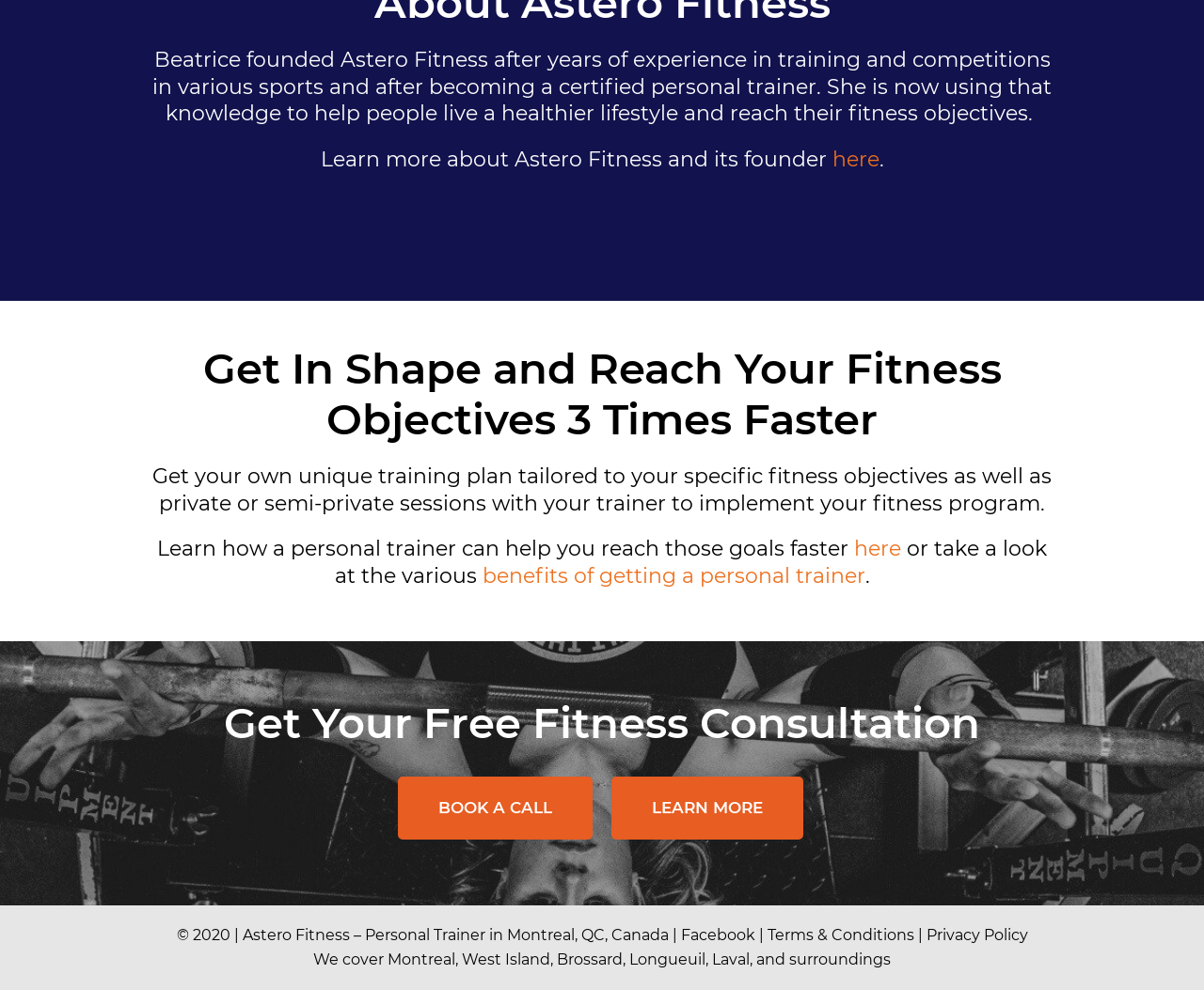Specify the bounding box coordinates (top-left x, top-left y, bottom-right x, bottom-right y) of the UI element in the screenshot that matches this description: LEARN MORE

[0.508, 0.785, 0.667, 0.848]